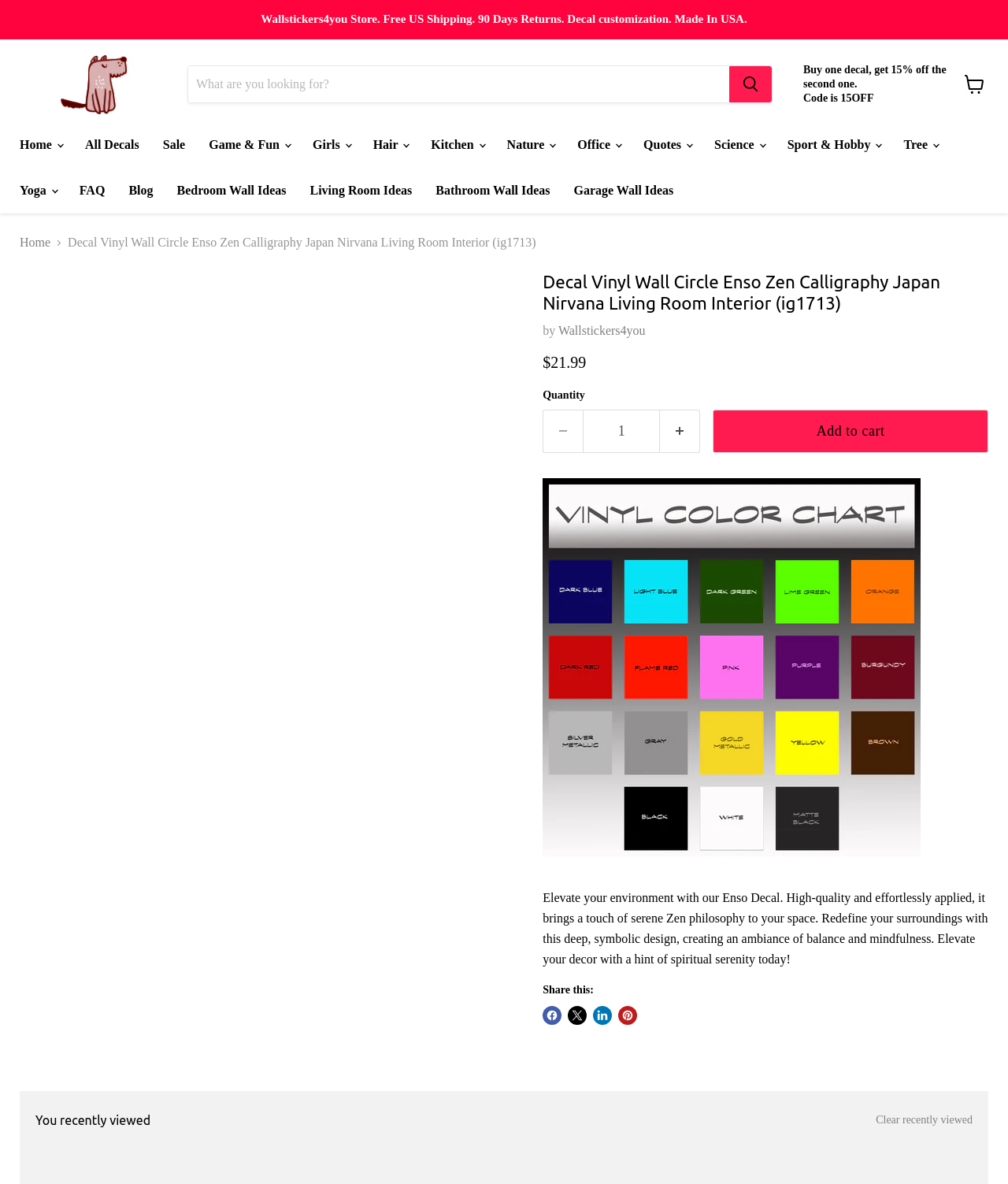Using the elements shown in the image, answer the question comprehensively: What is the call to action button for the decal?

The call to action button for the decal is 'Add to cart', which can be found in the product description section, below the 'Quantity' dropdown menu.